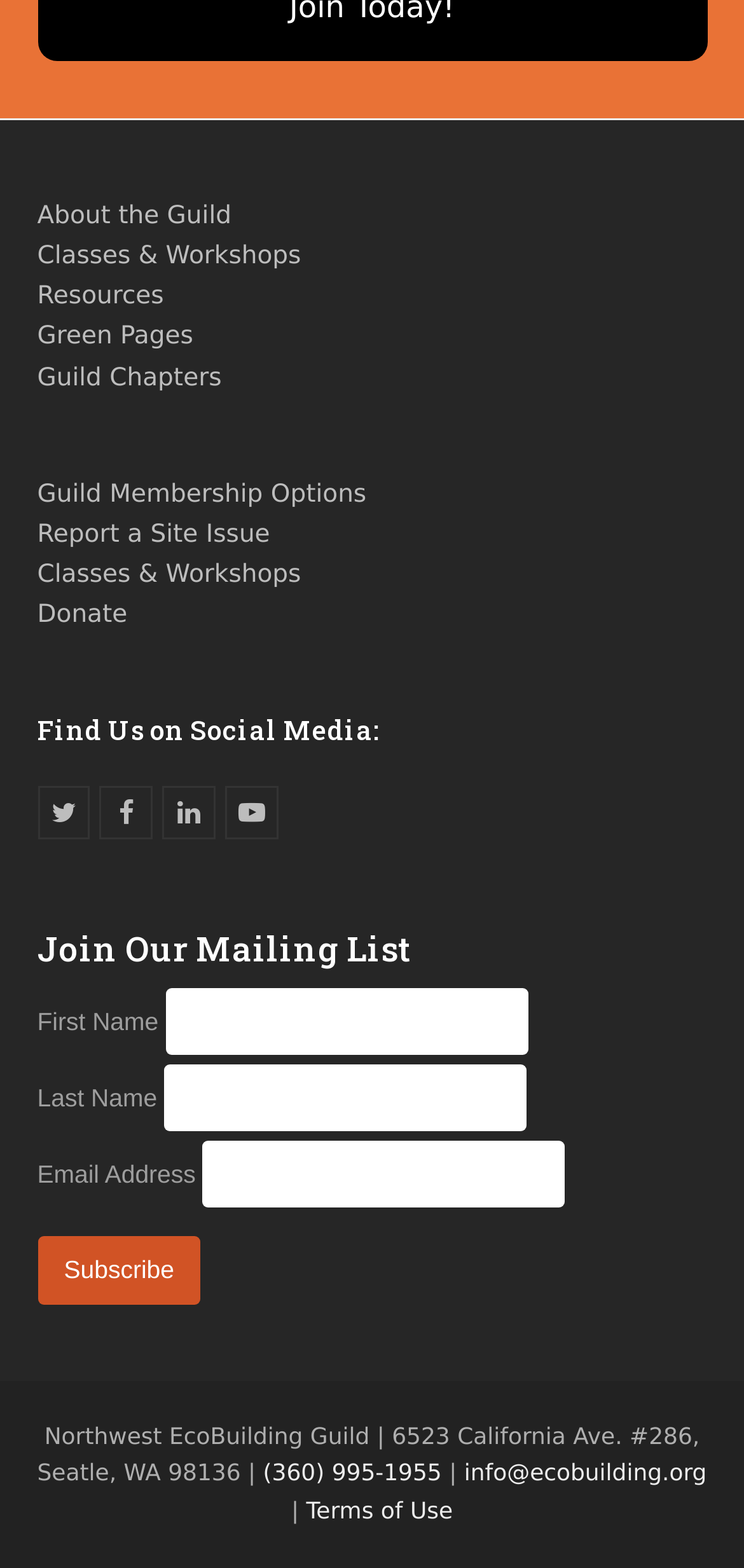Please provide a one-word or short phrase answer to the question:
How many social media links are available?

4